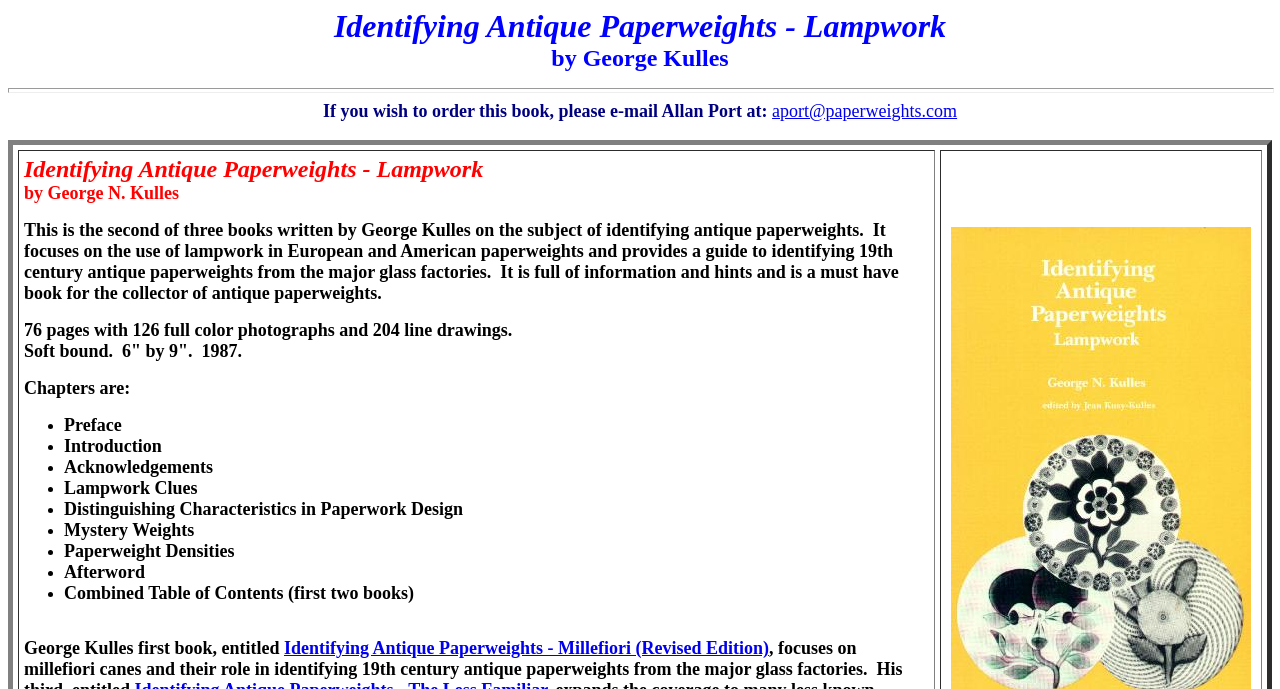Explain the webpage in detail.

The webpage is about identifying antique paperweights, specifically focusing on lampwork. At the top, there is a title "Kulles - Identifying Antique Paperweights - Lampwork" followed by the author's name "by George Kulles". Below the title, there is a horizontal separator line. 

The main content of the webpage is divided into two sections. The first section contains information about ordering the book, including a sentence "If you wish to order this book, please e-mail Allan Port at:" followed by an email link "aport@paperweights.com". 

The second section is a list of chapters or sections of the book, marked by bullet points. The list includes "Preface", "Introduction", "Acknowledgements", "Lampwork Clues", "Distinguishing Characteristics in Paperwork Design", "Mystery Weights", "Paperweight Densities", "Afterword", and "Combined Table of Contents (first two books)". 

At the bottom of the page, there is a sentence "George Kulles first book, entitled" followed by a link to another book "Identifying Antique Paperweights - Millefiori (Revised Edition)". There is also an unidentified link on the right side of the page, but its purpose is unclear.